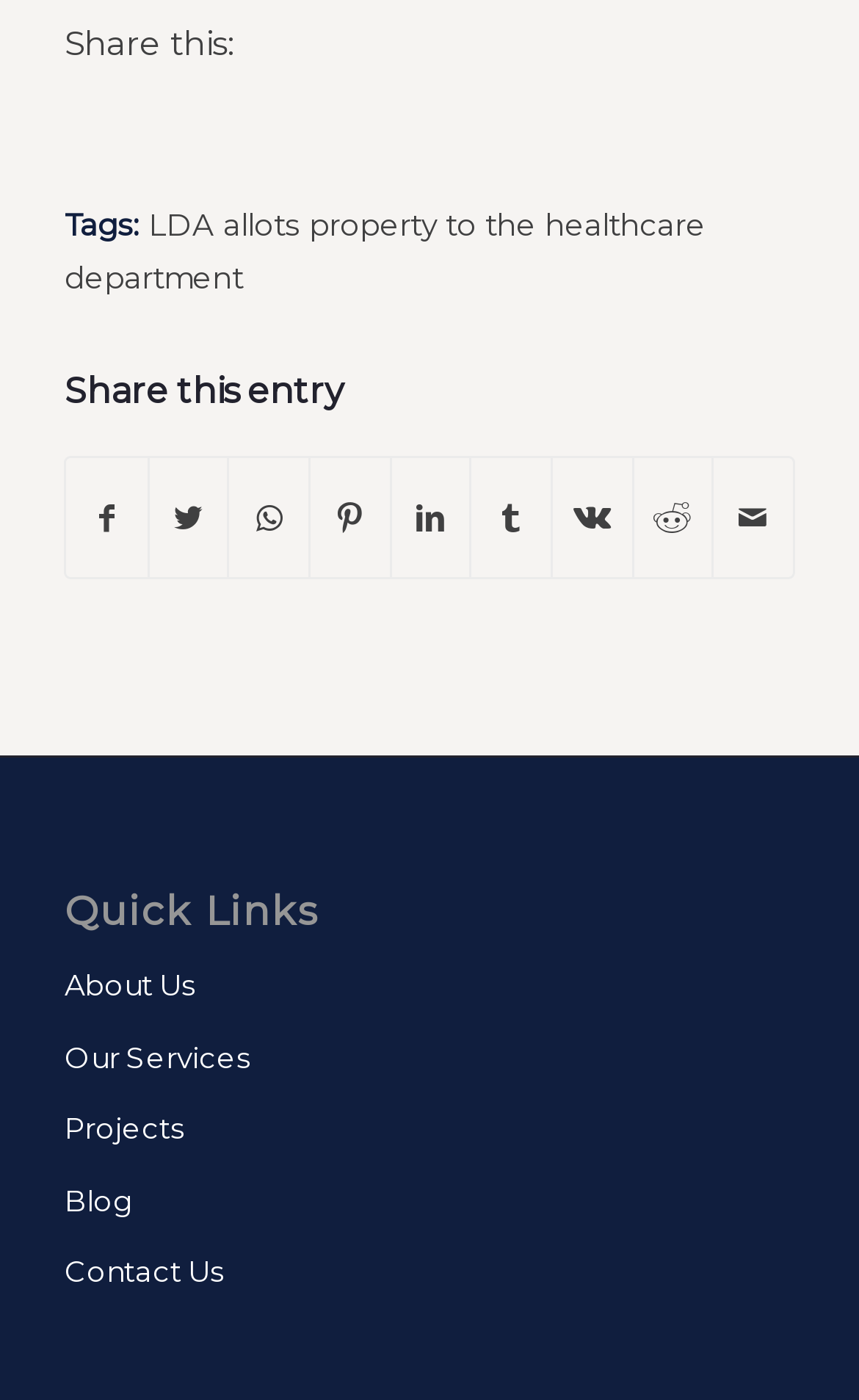Identify the bounding box coordinates of the clickable region to carry out the given instruction: "View About Us page".

[0.075, 0.68, 0.925, 0.731]